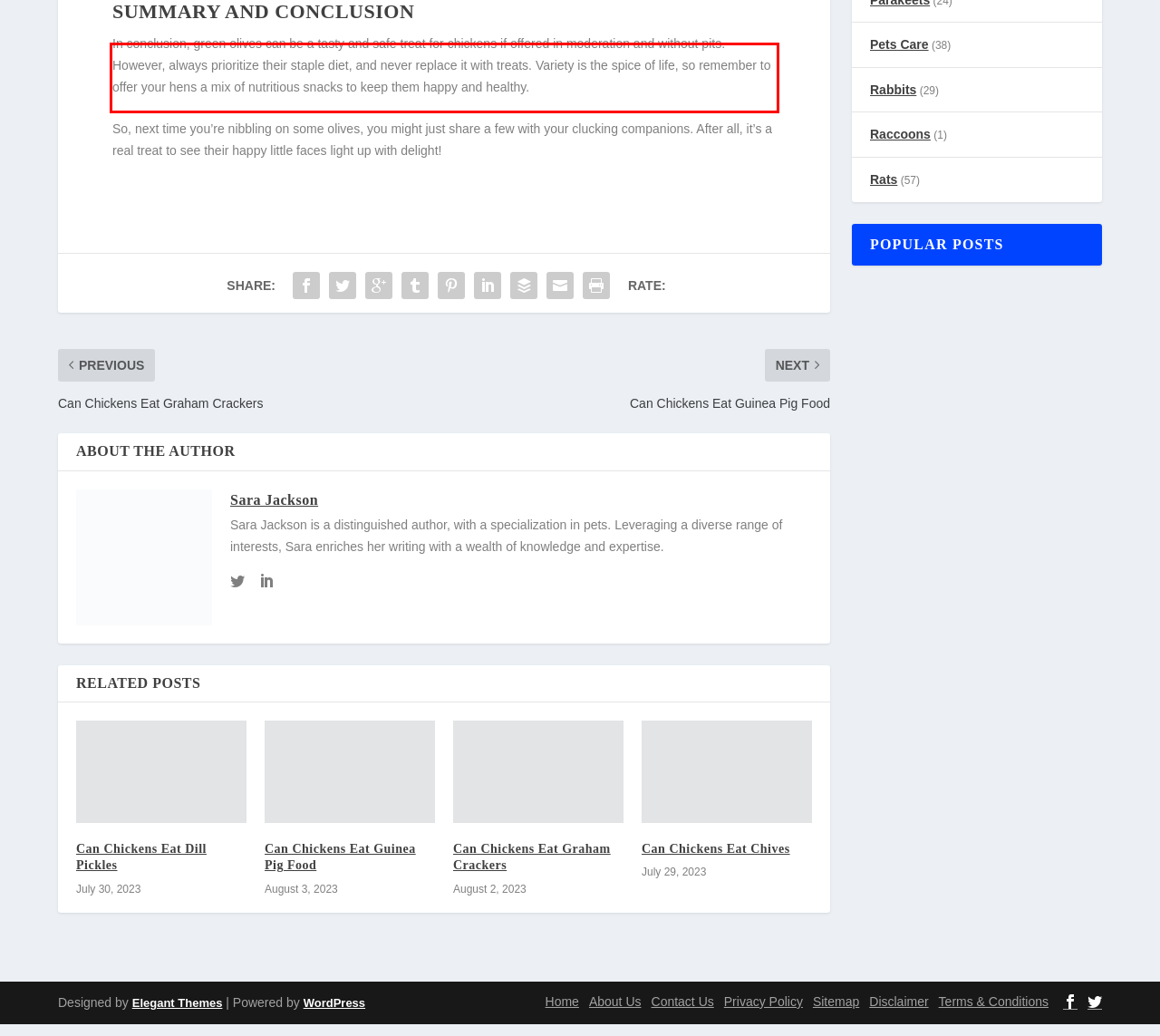Analyze the red bounding box in the provided webpage screenshot and generate the text content contained within.

In conclusion, green olives can be a tasty and safe treat for chickens if offered in moderation and without pits. However, always prioritize their staple diet, and never replace it with treats. Variety is the spice of life, so remember to offer your hens a mix of nutritious snacks to keep them happy and healthy.